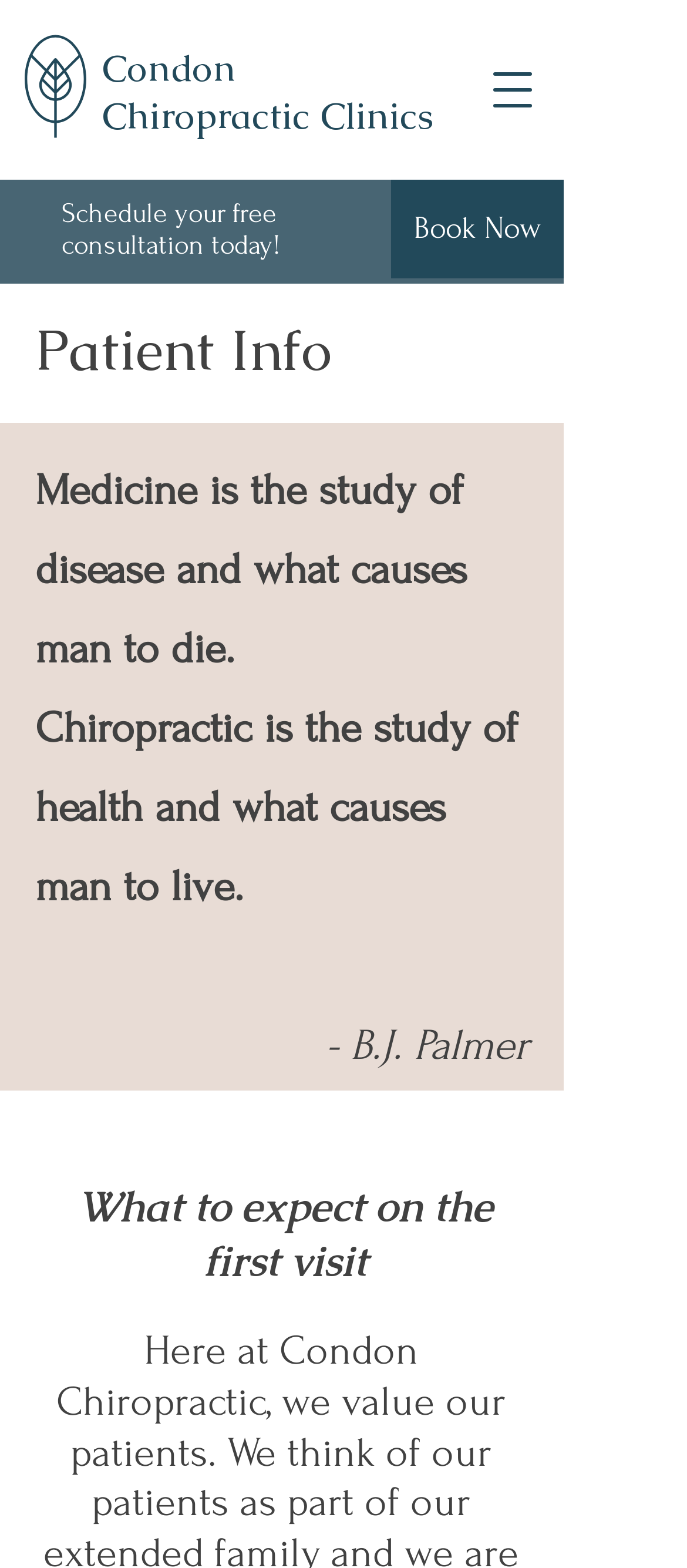What is the difference between medicine and chiropractic?
Use the information from the screenshot to give a comprehensive response to the question.

The webpage quotes B.J. Palmer saying 'Medicine is the study of disease and what causes man to die. Chiropractic is the study of health and what causes man to live.' This implies that the main difference between medicine and chiropractic is that medicine focuses on the study of disease, while chiropractic focuses on the study of health.